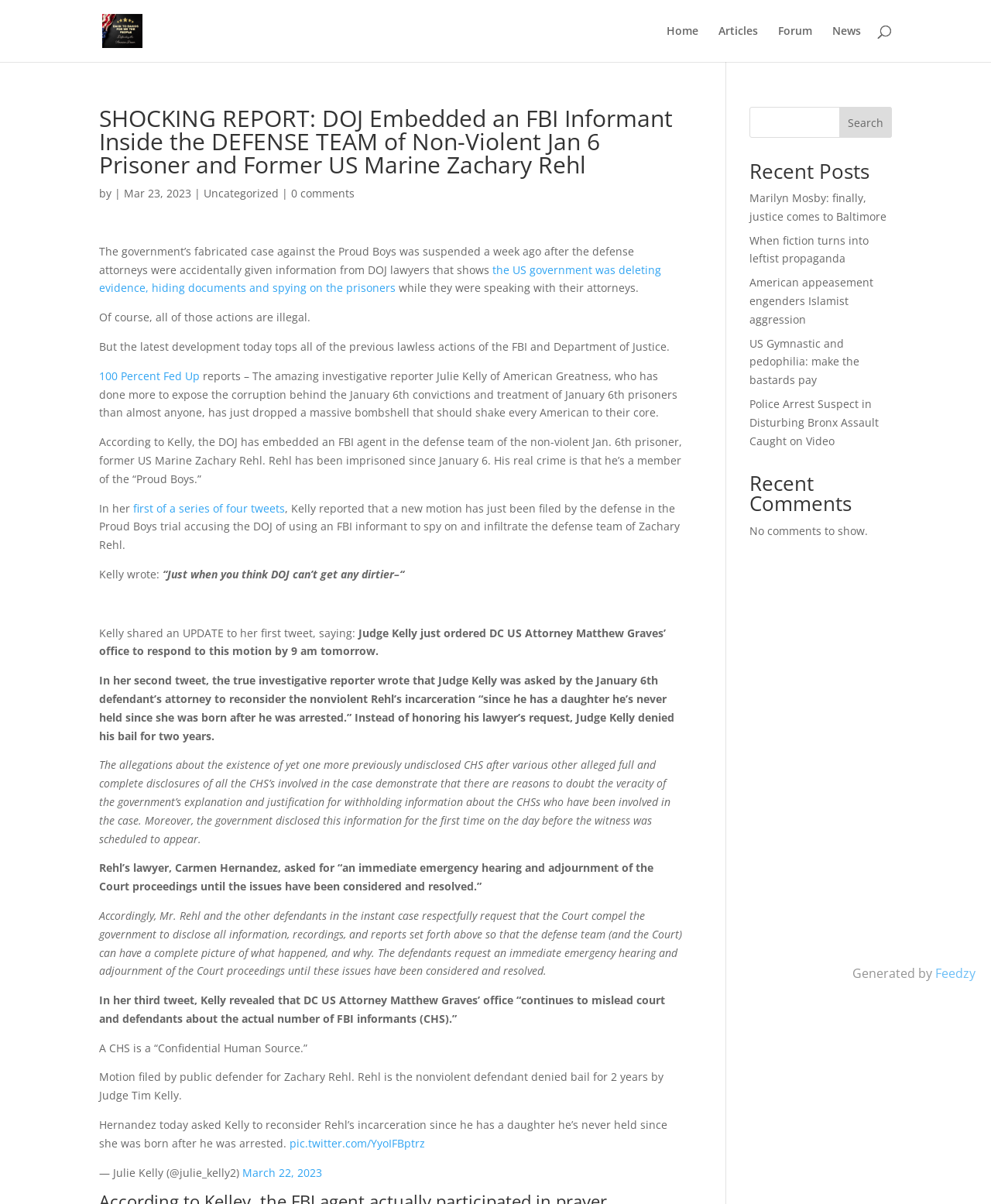Locate the bounding box coordinates of the element that should be clicked to execute the following instruction: "Click on the 'Feedzy' link".

[0.944, 0.801, 0.984, 0.816]